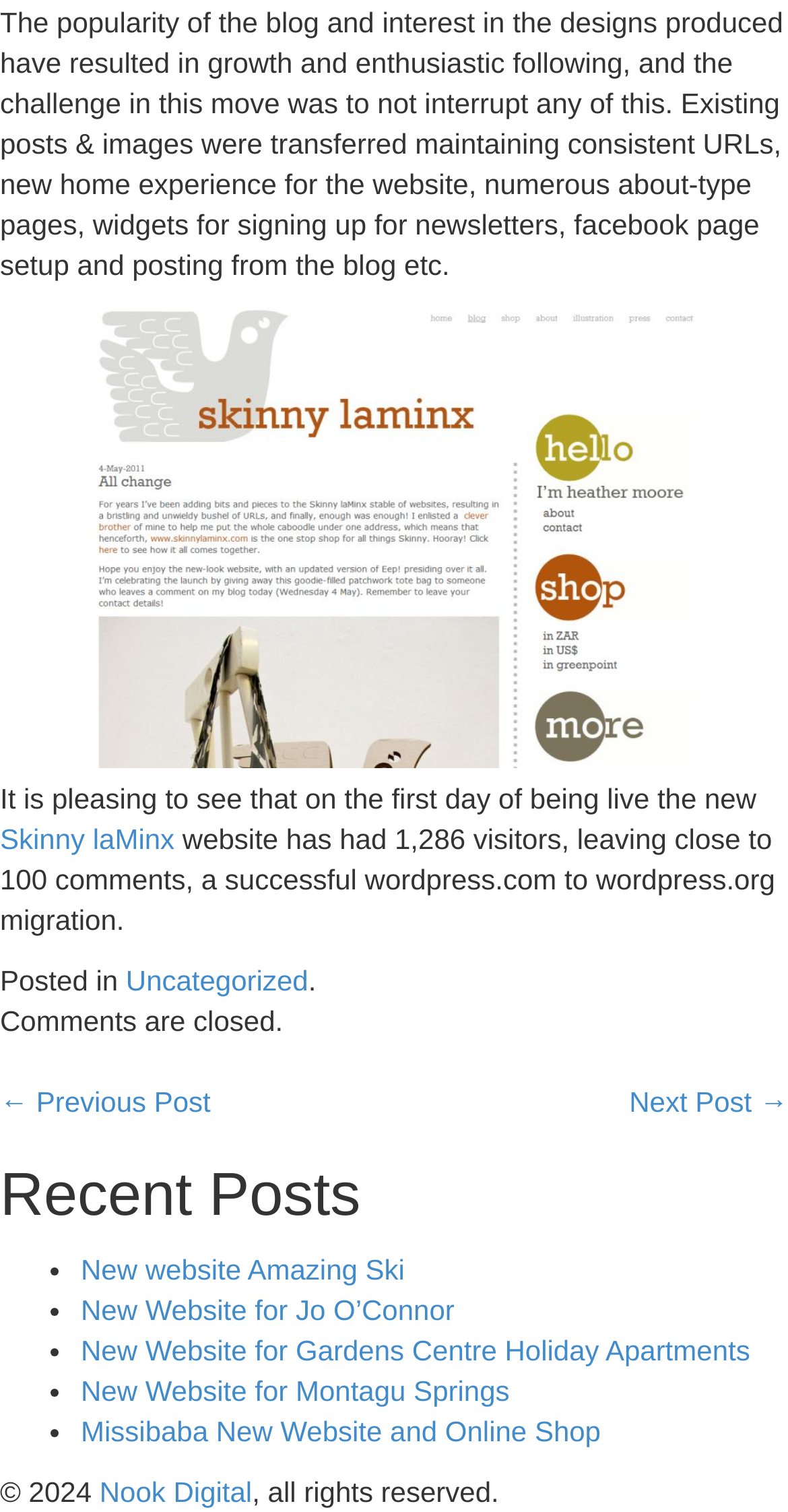Give a one-word or short phrase answer to this question: 
What is the copyright year mentioned at the bottom of the page?

2024